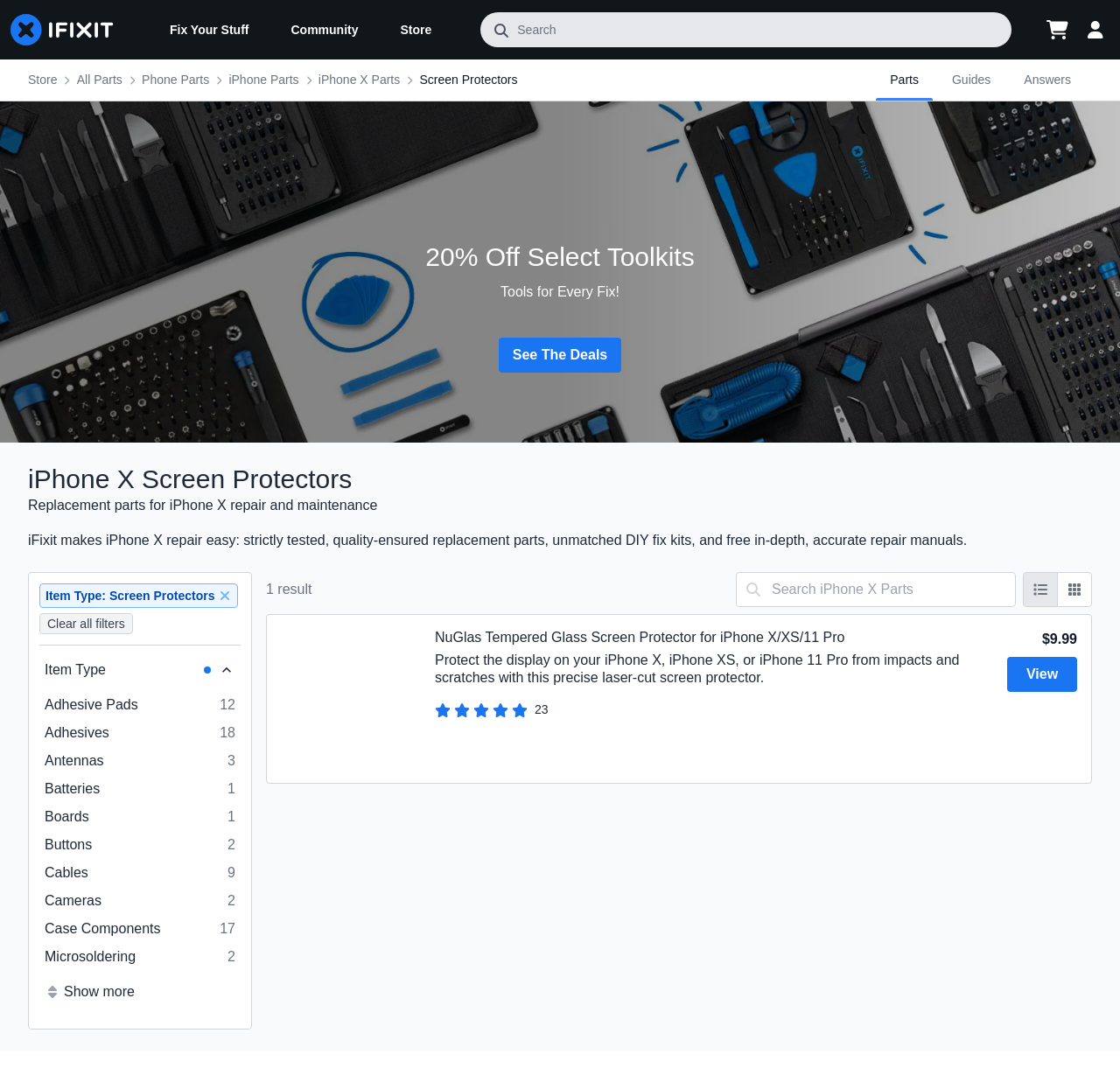Given the element description Clear all filters, specify the bounding box coordinates of the corresponding UI element in the format (top-left x, top-left y, bottom-right x, bottom-right y). All values must be between 0 and 1.

[0.035, 0.563, 0.119, 0.582]